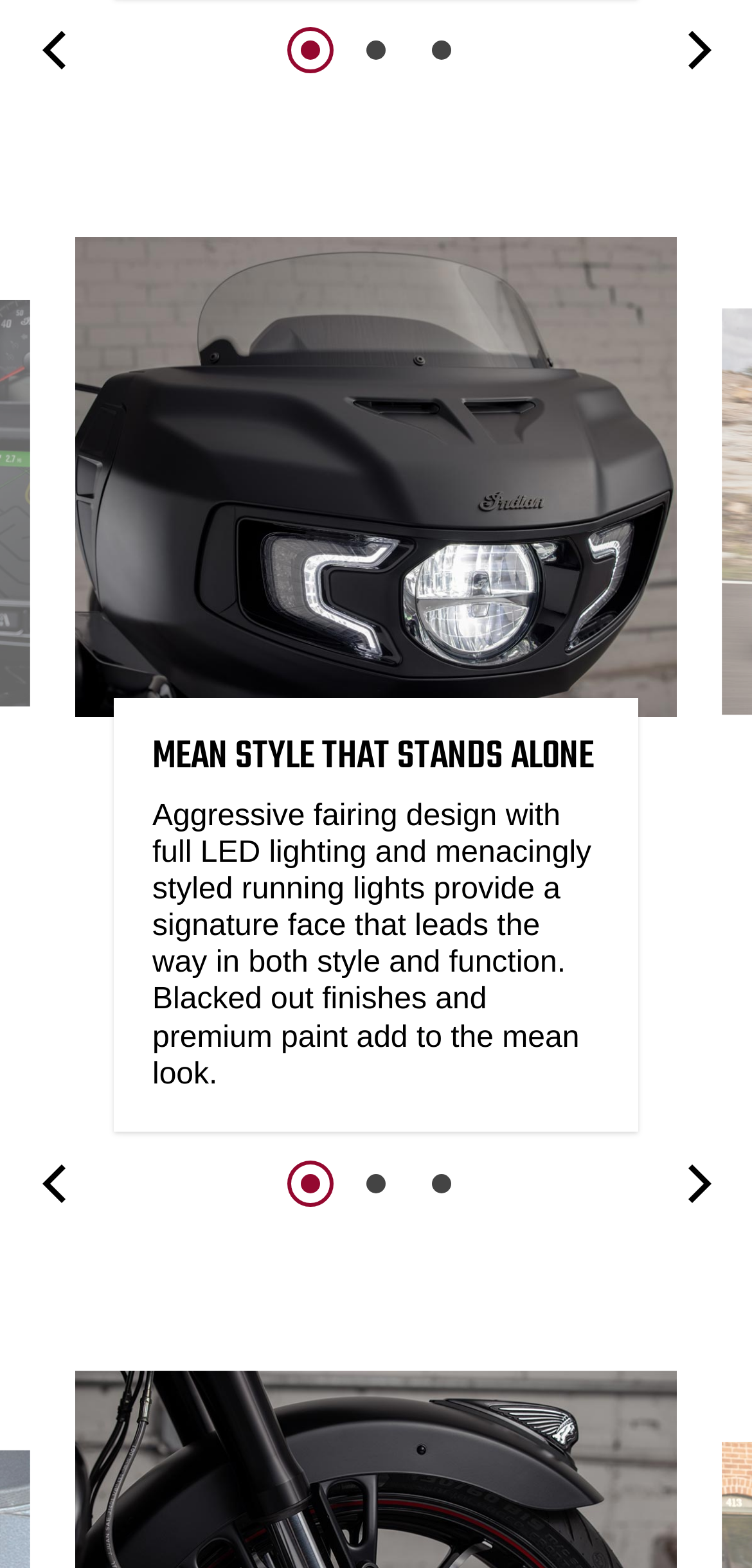Please identify the coordinates of the bounding box that should be clicked to fulfill this instruction: "click the previous button".

[0.05, 0.02, 0.101, 0.045]